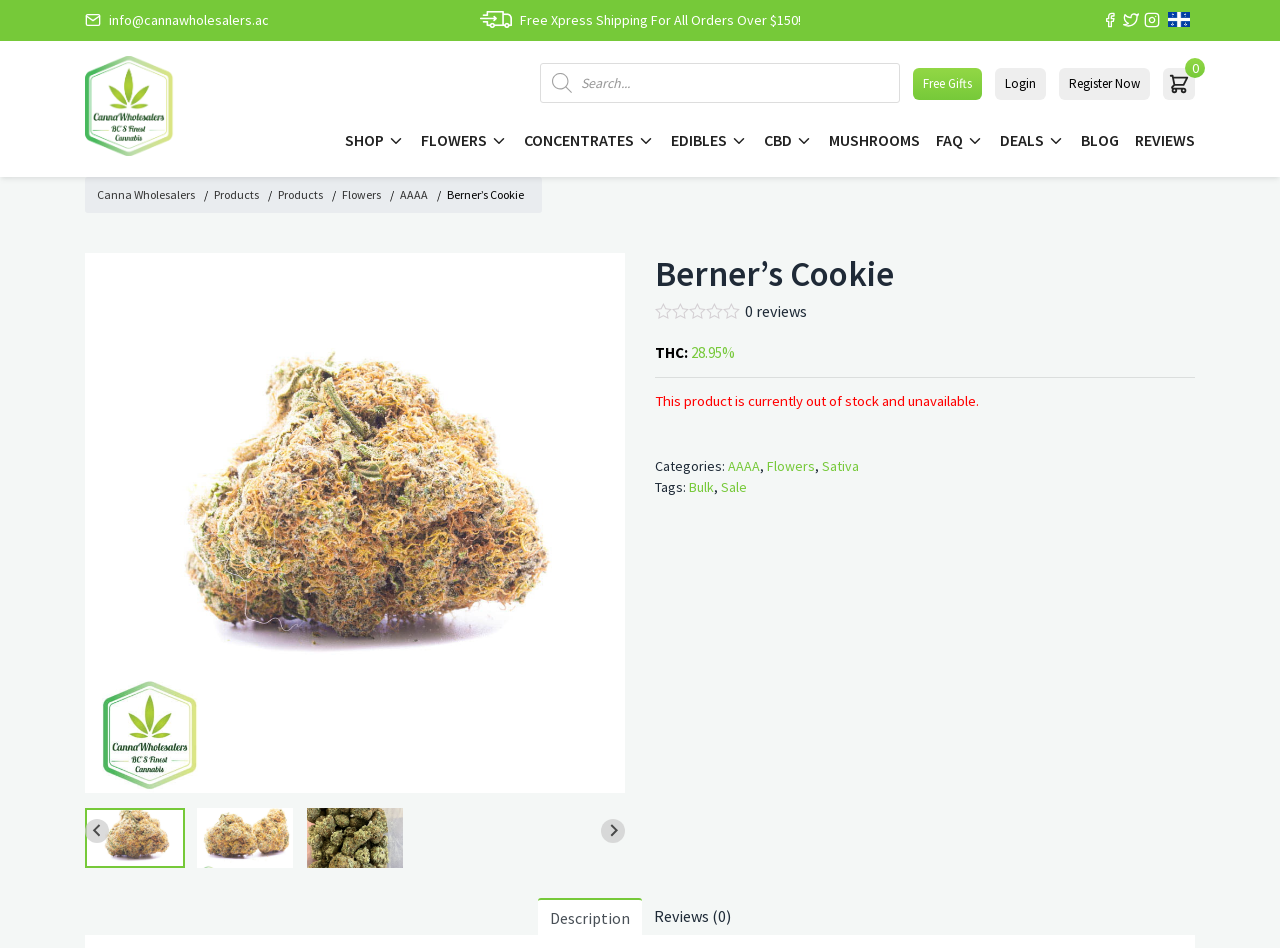Examine the image carefully and respond to the question with a detailed answer: 
What is the THC percentage of the Berner's Cookie product?

I found this information by looking at the static text element that says 'THC: 28.95%' in the product details section.